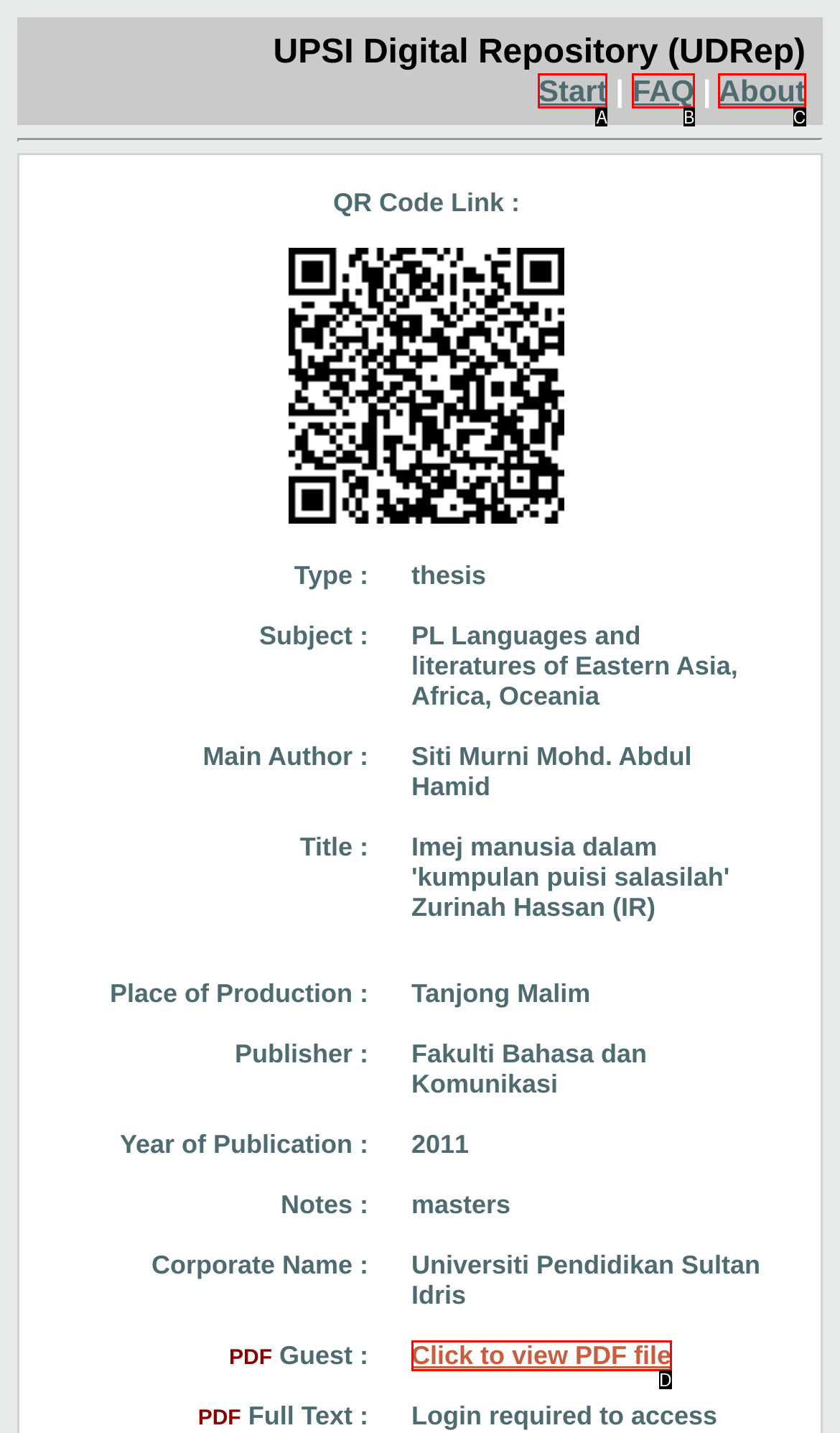Find the option that matches this description: Click to view PDF file
Provide the matching option's letter directly.

D